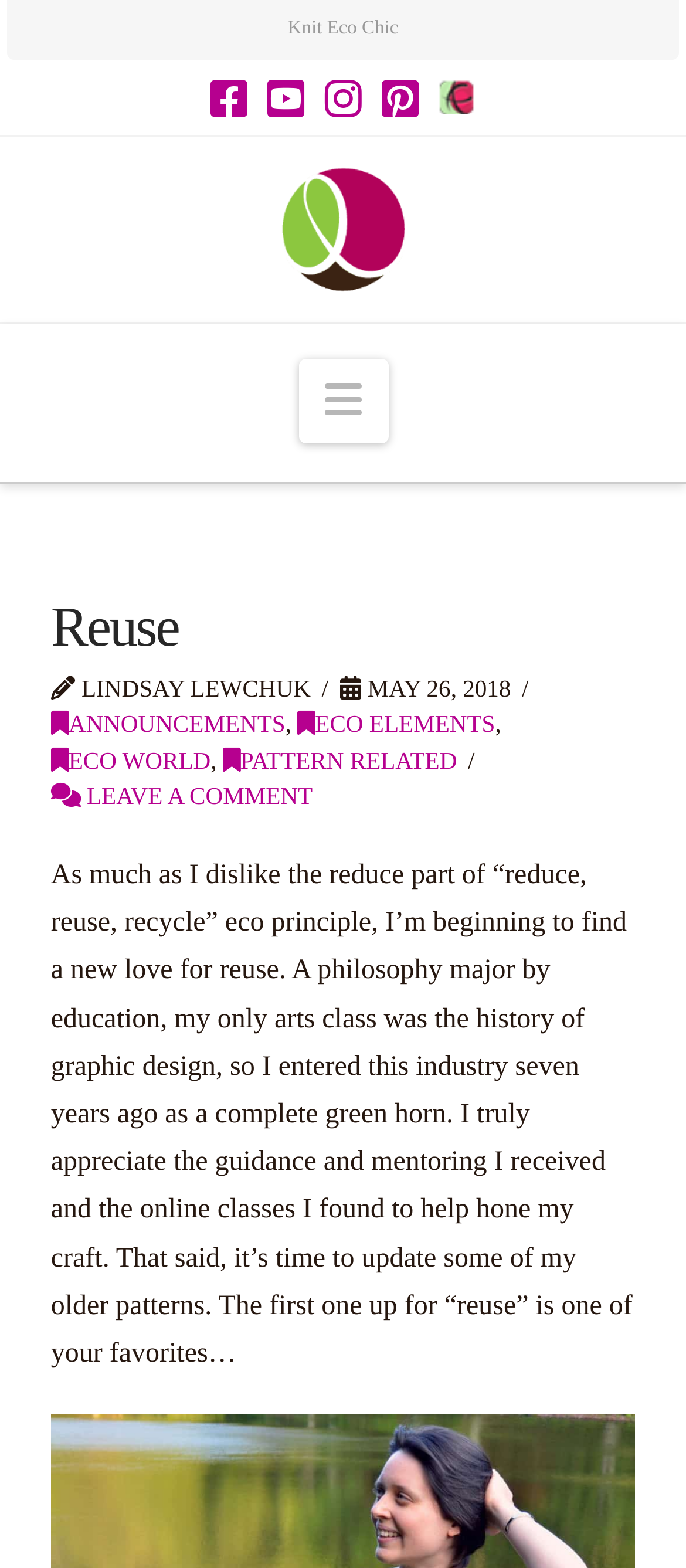Identify the bounding box for the UI element described as: "Advertise Here". Ensure the coordinates are four float numbers between 0 and 1, formatted as [left, top, right, bottom].

None